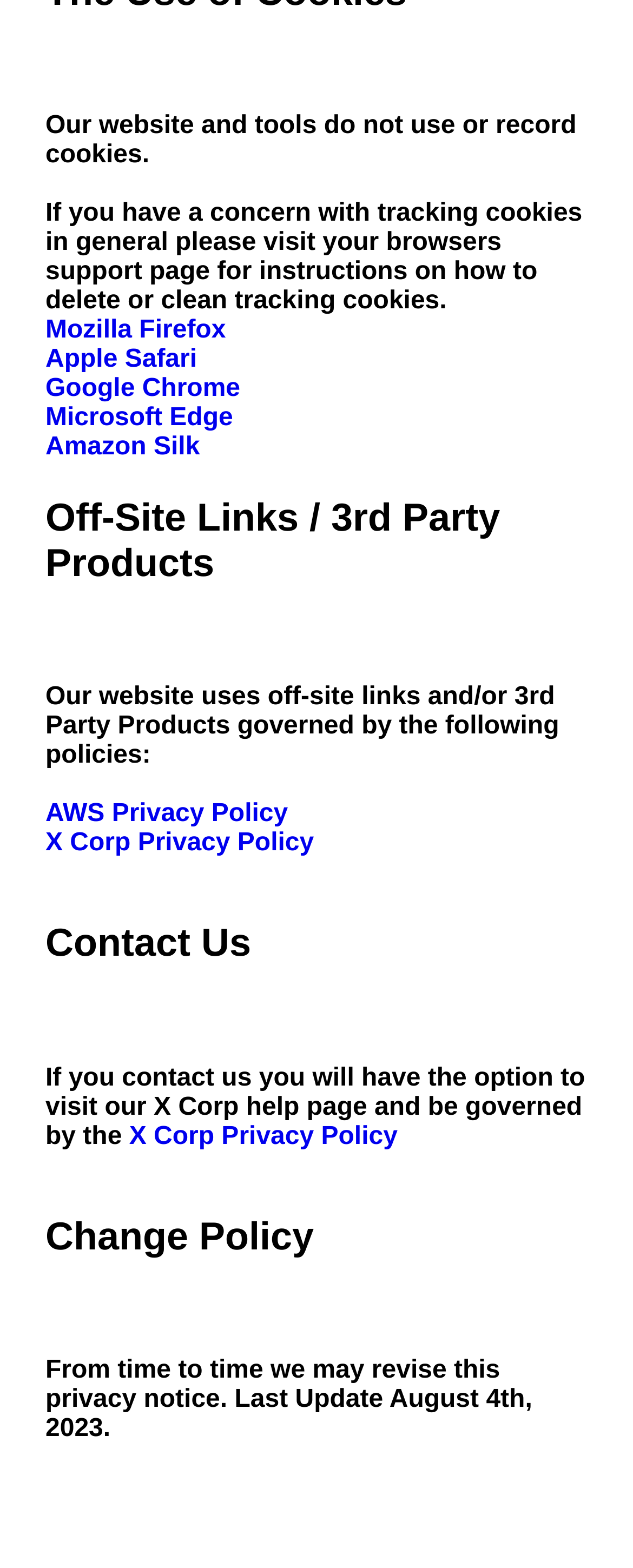Carefully examine the image and provide an in-depth answer to the question: What is the last update date of the privacy notice?

I found the 'Change Policy' section, which mentions 'Last Update August 4th, 2023', so the last update date of the privacy notice is August 4th, 2023.